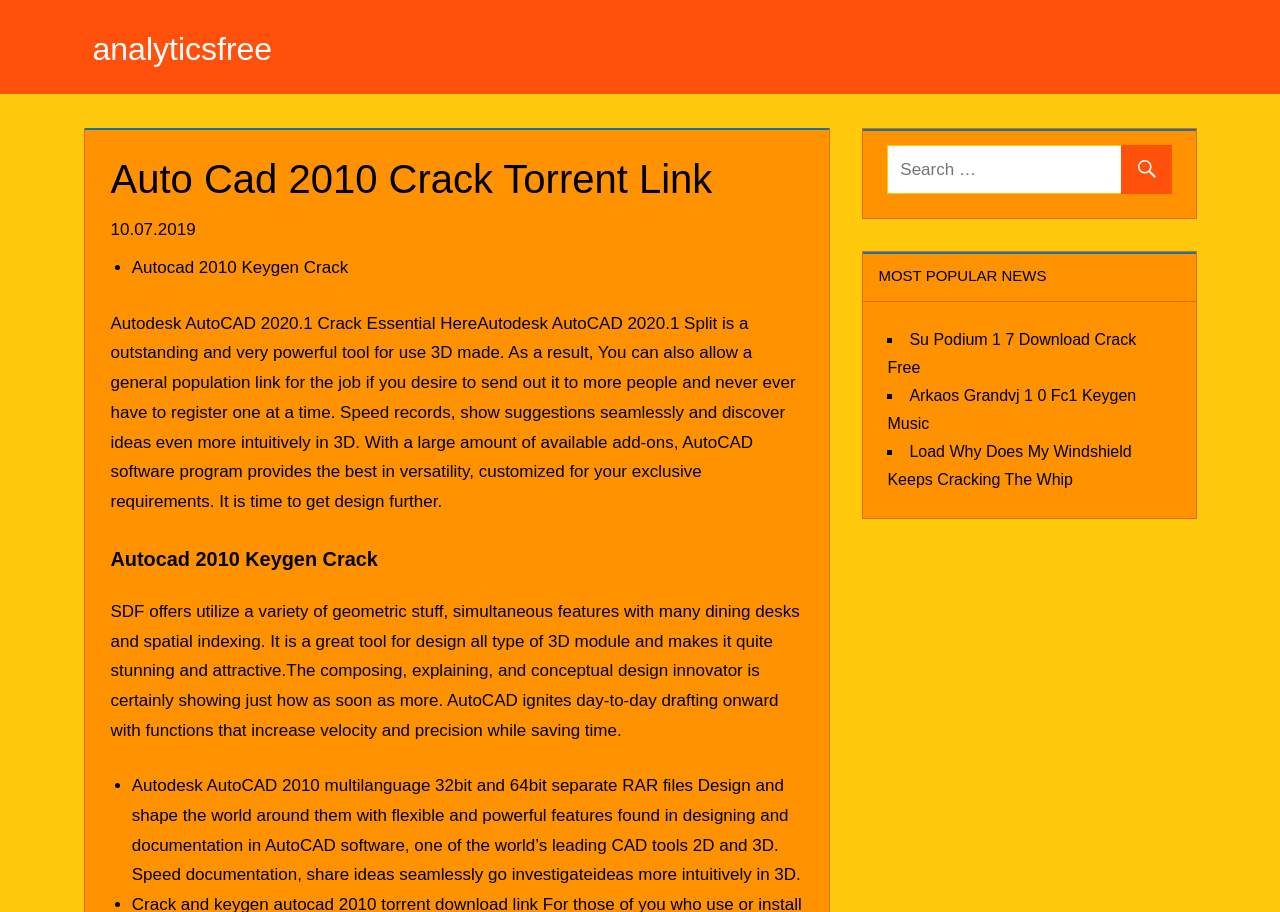Given the description "analyticsfree", provide the bounding box coordinates of the corresponding UI element.

[0.072, 0.034, 0.213, 0.073]